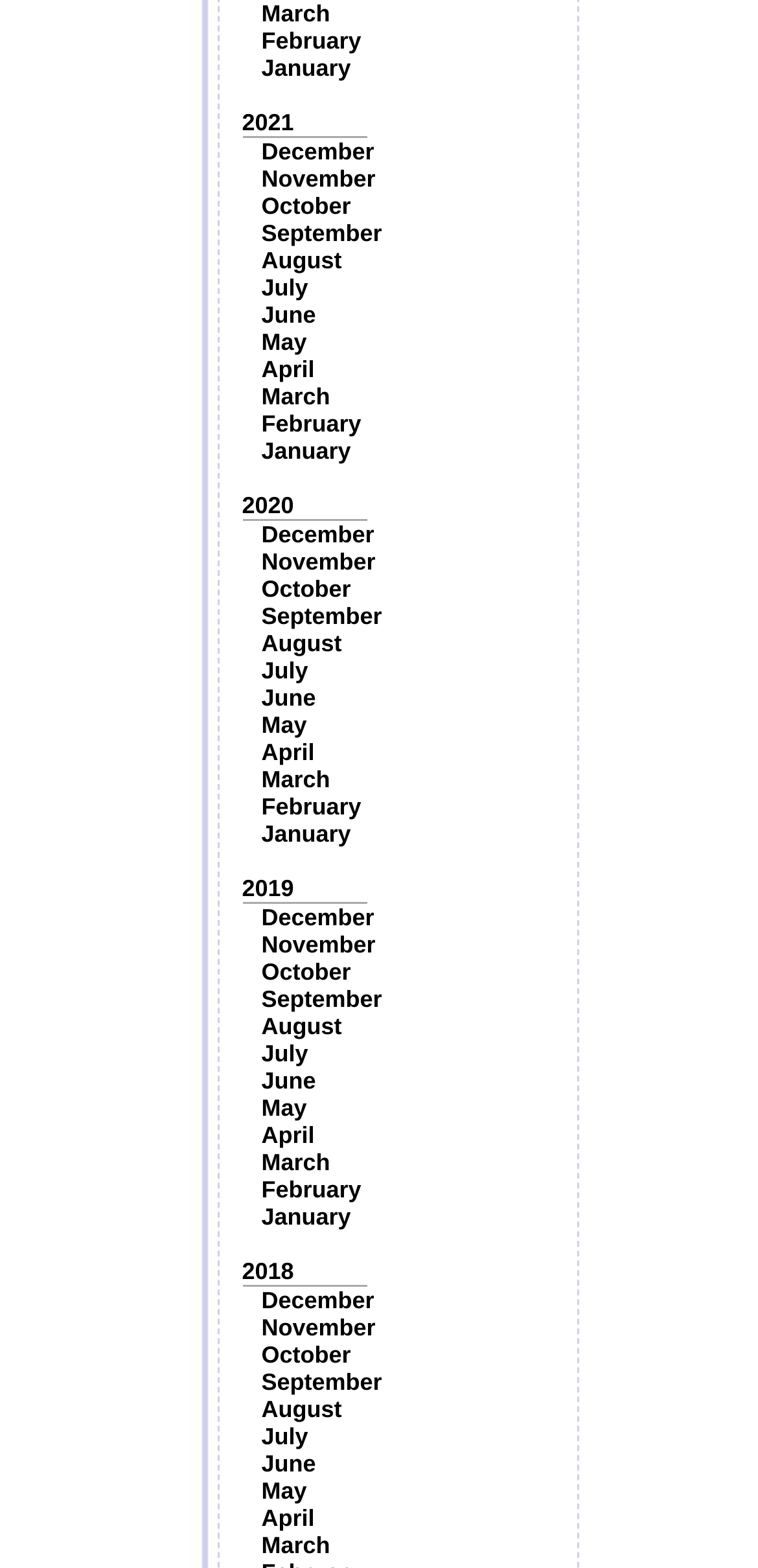Are the months listed in alphabetical order?
Please answer the question as detailed as possible.

By examining the webpage, I can see that the months are not listed in alphabetical order. For example, under 2021, the months are listed in the order of January, February, March, and so on, which is the order of the months in a year, not alphabetical order.